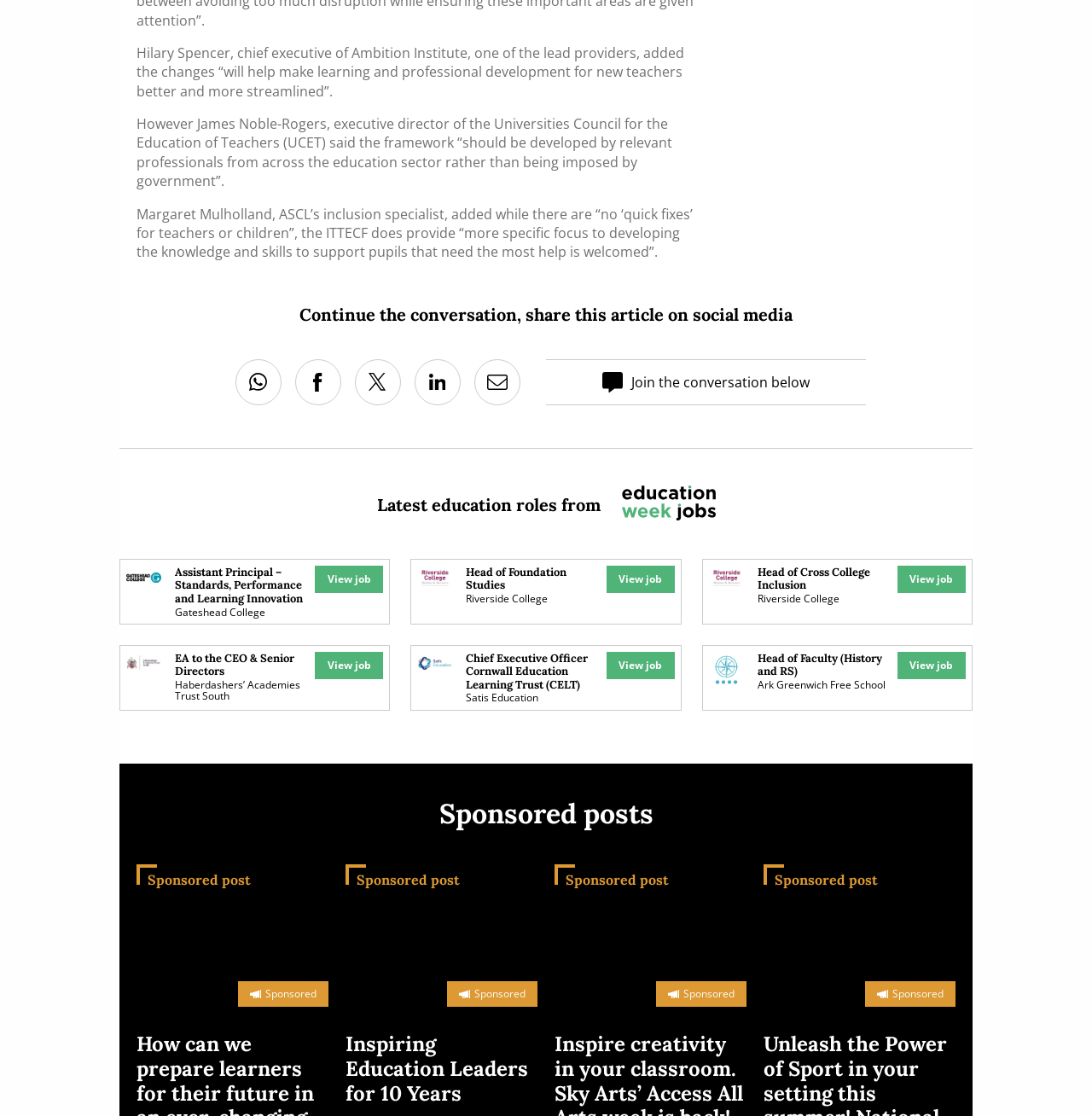Determine the bounding box for the UI element that matches this description: "Join the conversation below".

[0.552, 0.334, 0.741, 0.353]